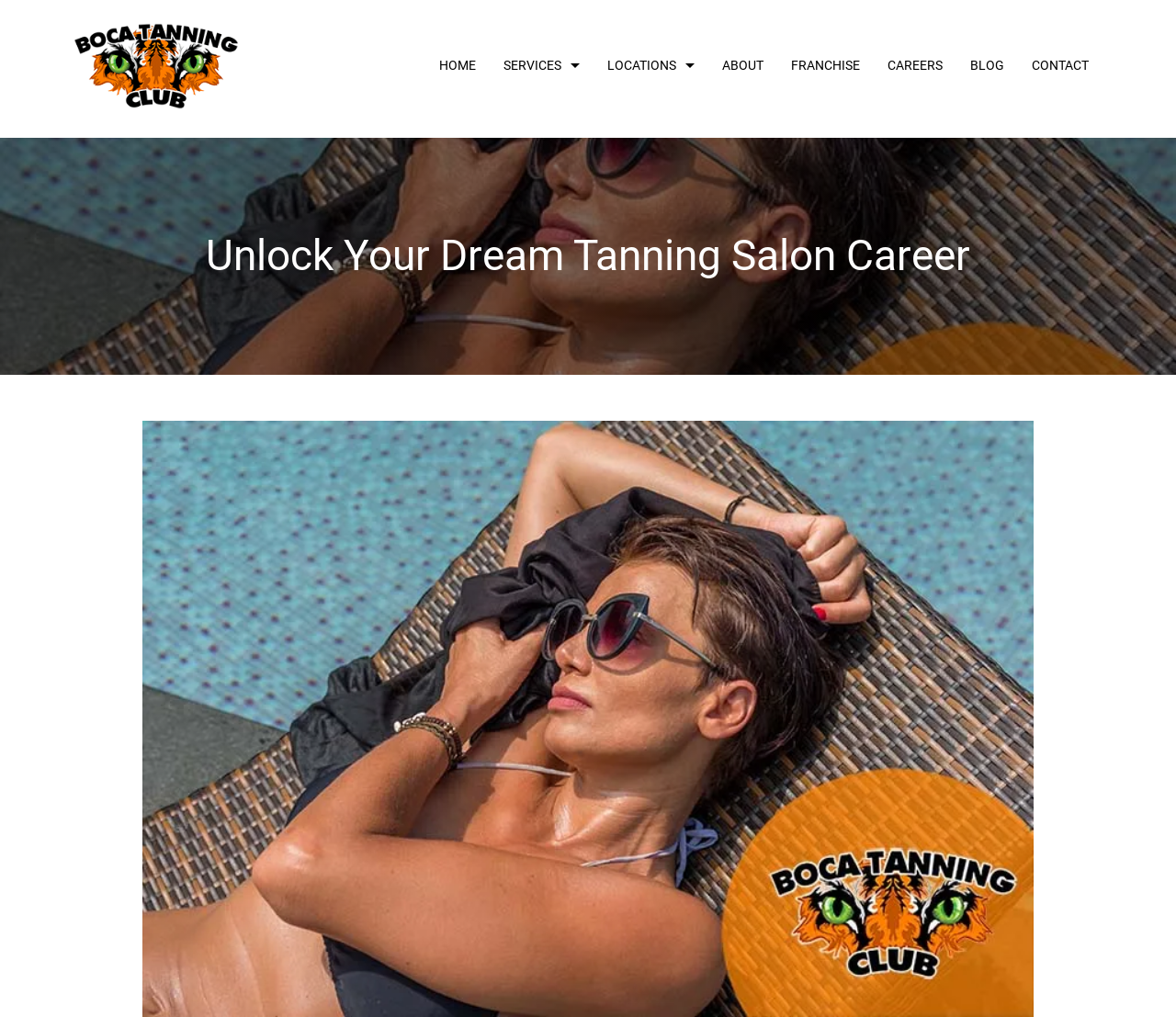Please provide a one-word or phrase answer to the question: 
What is the position of the 'CAREERS' link?

Sixth from the left